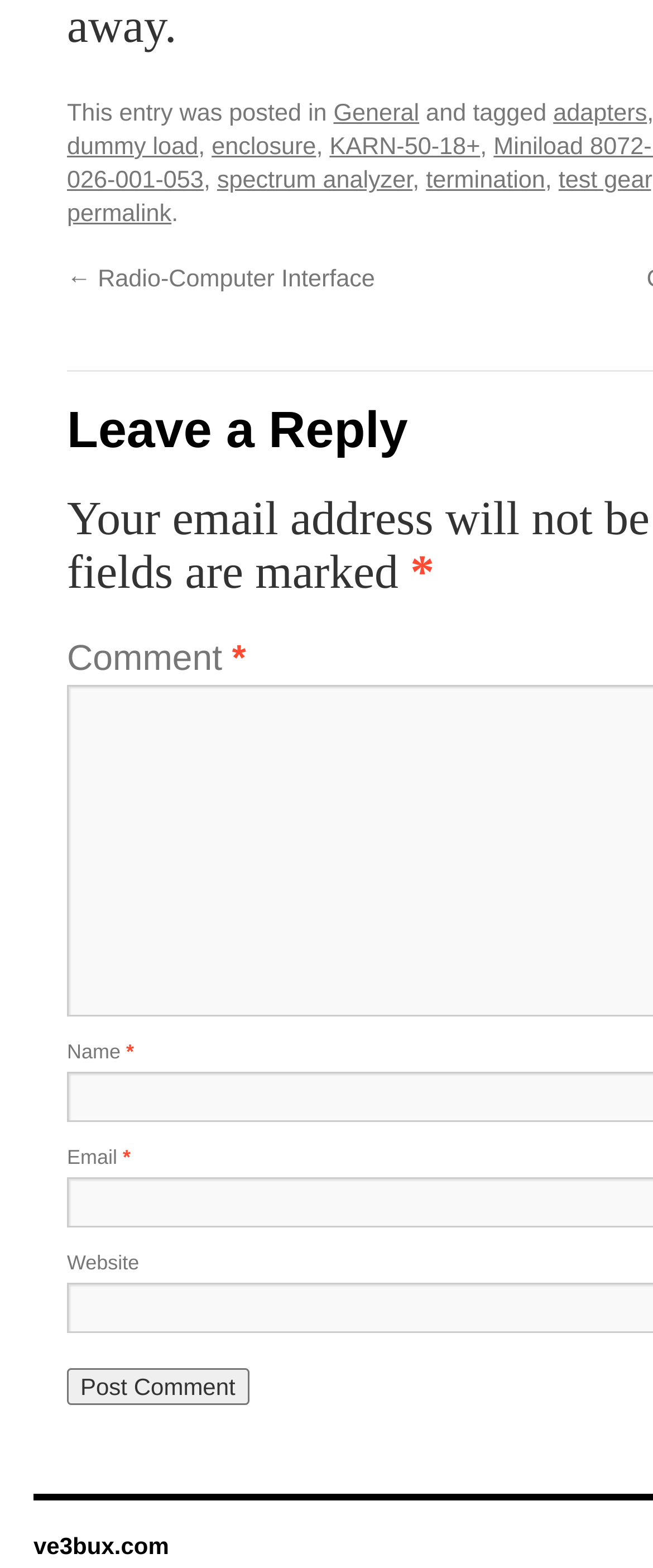Please find the bounding box for the UI component described as follows: "name="submit" value="Post Comment"".

[0.103, 0.913, 0.381, 0.937]